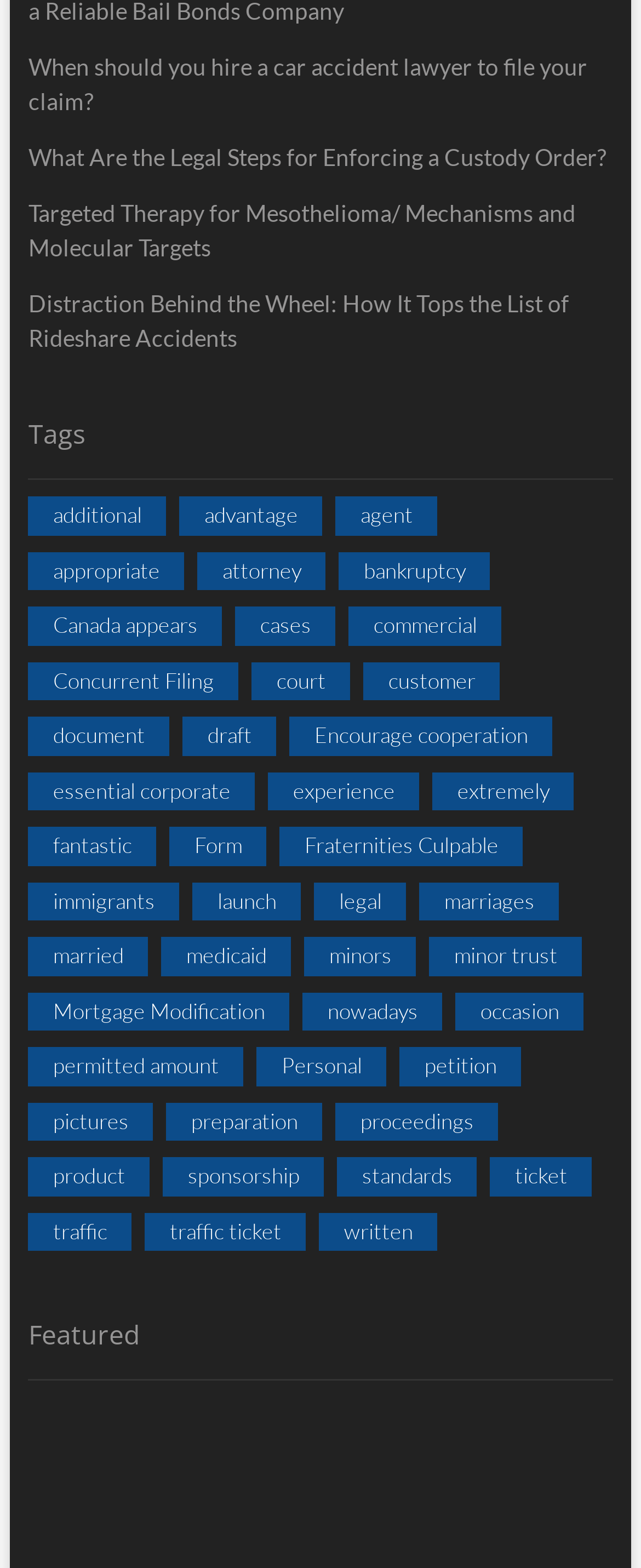Identify the bounding box coordinates of the element that should be clicked to fulfill this task: "Read 'Featured' articles". The coordinates should be provided as four float numbers between 0 and 1, i.e., [left, top, right, bottom].

[0.044, 0.84, 0.956, 0.881]